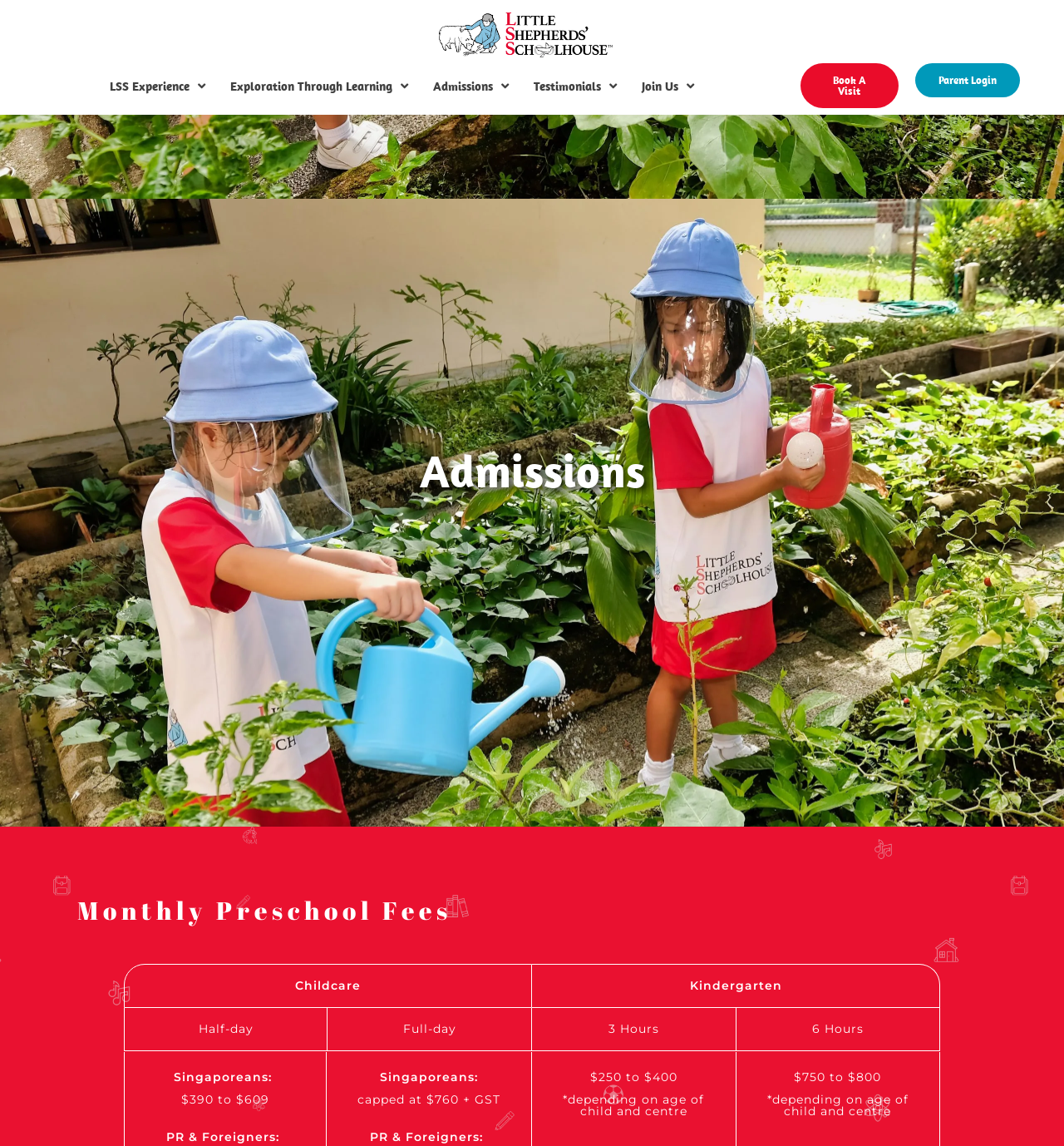Identify the bounding box for the UI element described as: "Join Us". The coordinates should be four float numbers between 0 and 1, i.e., [left, top, right, bottom].

[0.603, 0.065, 0.653, 0.085]